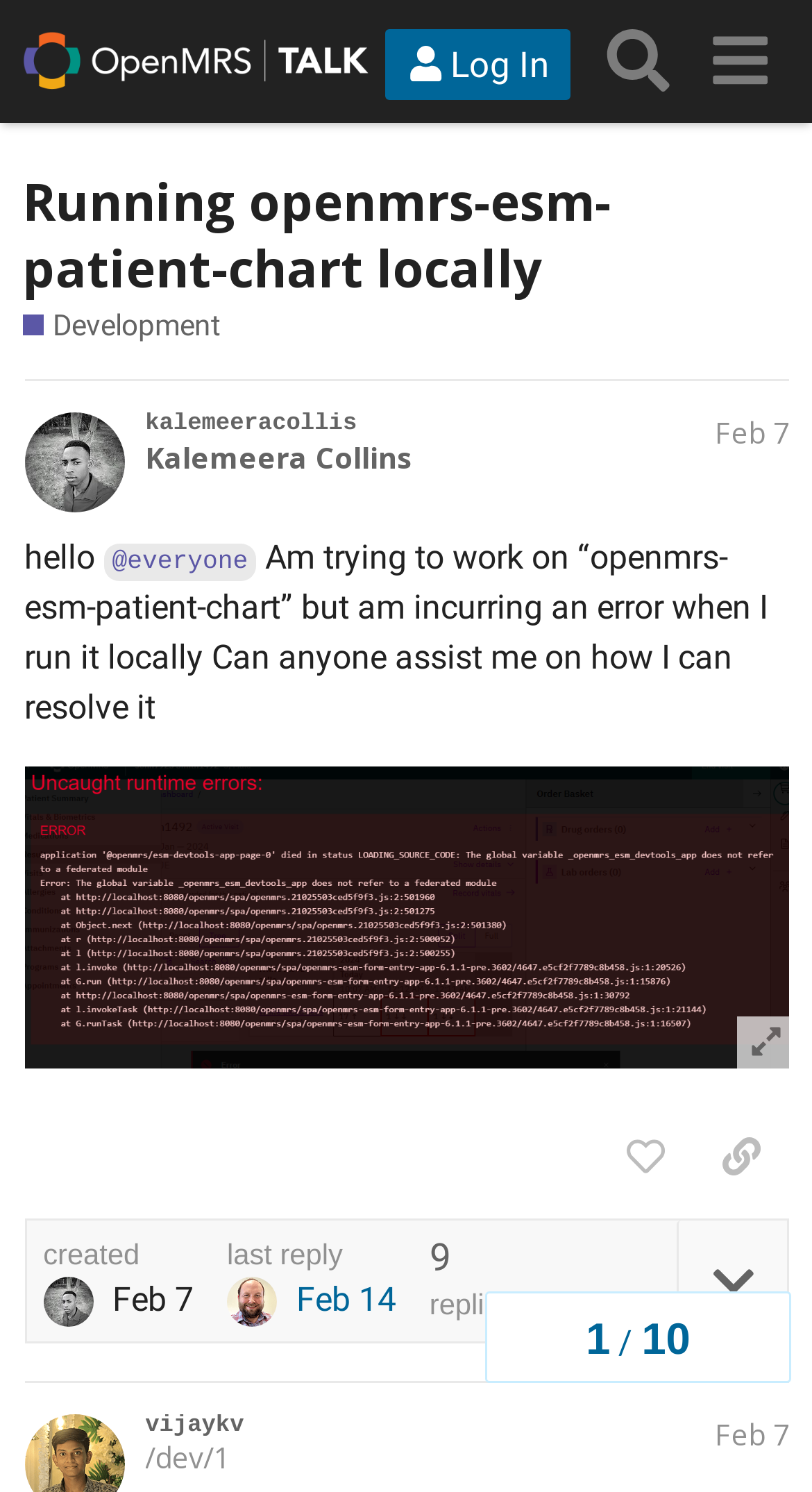What is the username of the person who started the discussion?
Examine the image closely and answer the question with as much detail as possible.

I determined the answer by examining the post section of the webpage, where I found a heading element with the text 'kalemeeracollis Kalemeera Collins Feb 7'.